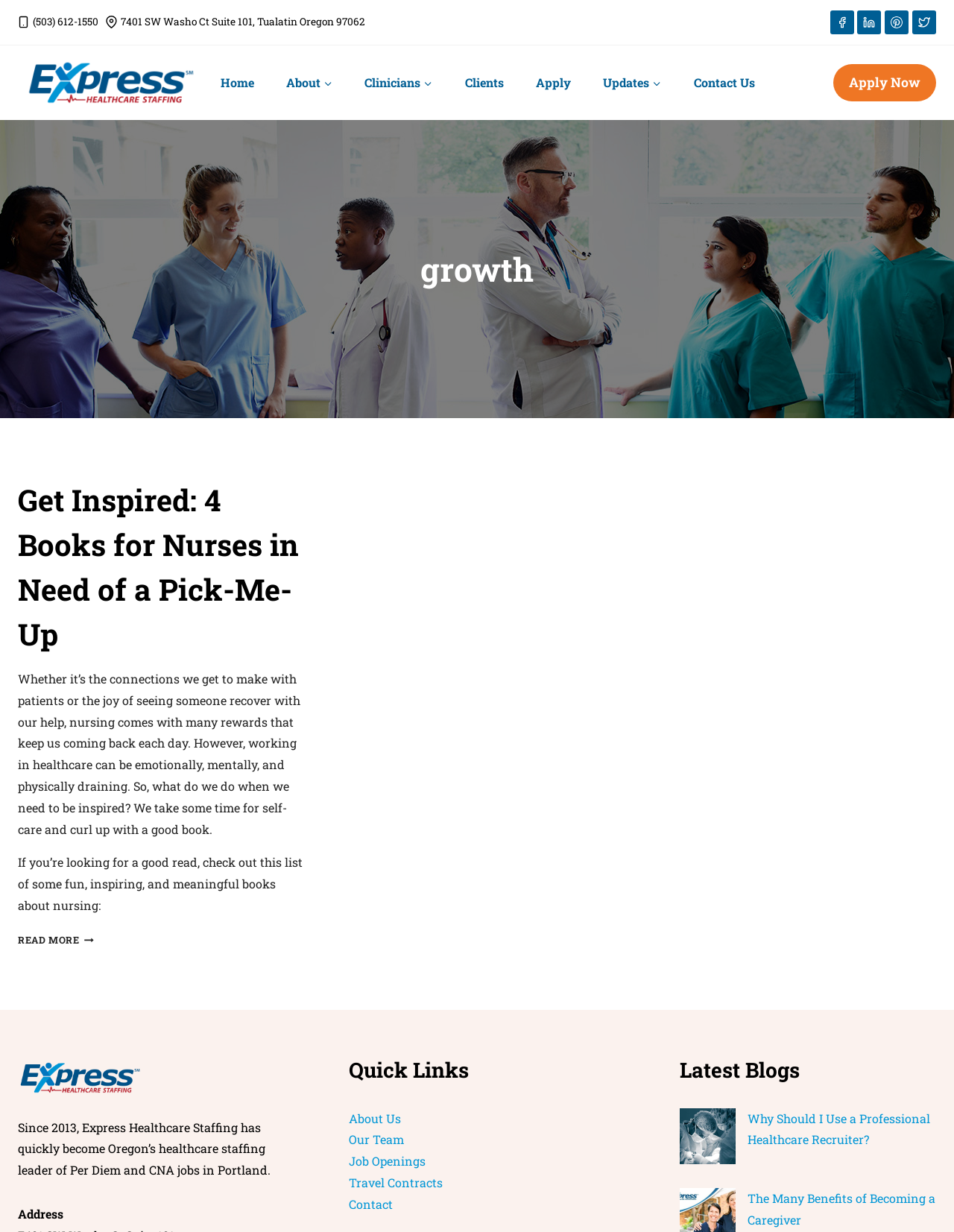Refer to the image and provide an in-depth answer to the question:
What is the main topic of the article on this webpage?

The main topic of the article can be inferred from the heading 'Get Inspired: 4 Books for Nurses in Need of a Pick-Me-Up' and the content of the article, which discusses the importance of self-care for nurses and recommends some inspiring books.